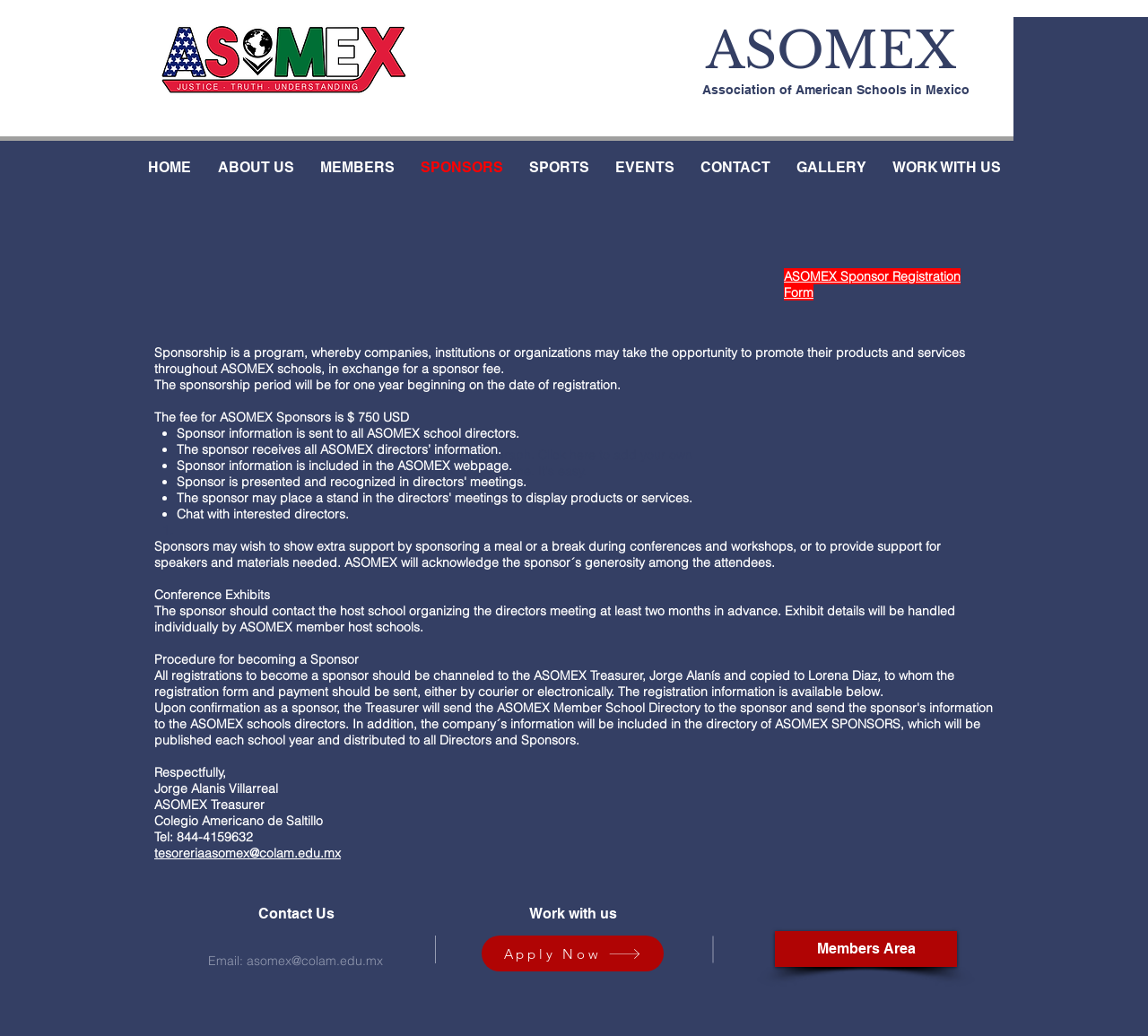Utilize the details in the image to thoroughly answer the following question: What is the purpose of the sponsorship program?

The sponsorship program is described as an opportunity for companies, institutions, or organizations to promote their products and services throughout ASOMEX schools, in exchange for a sponsor fee.